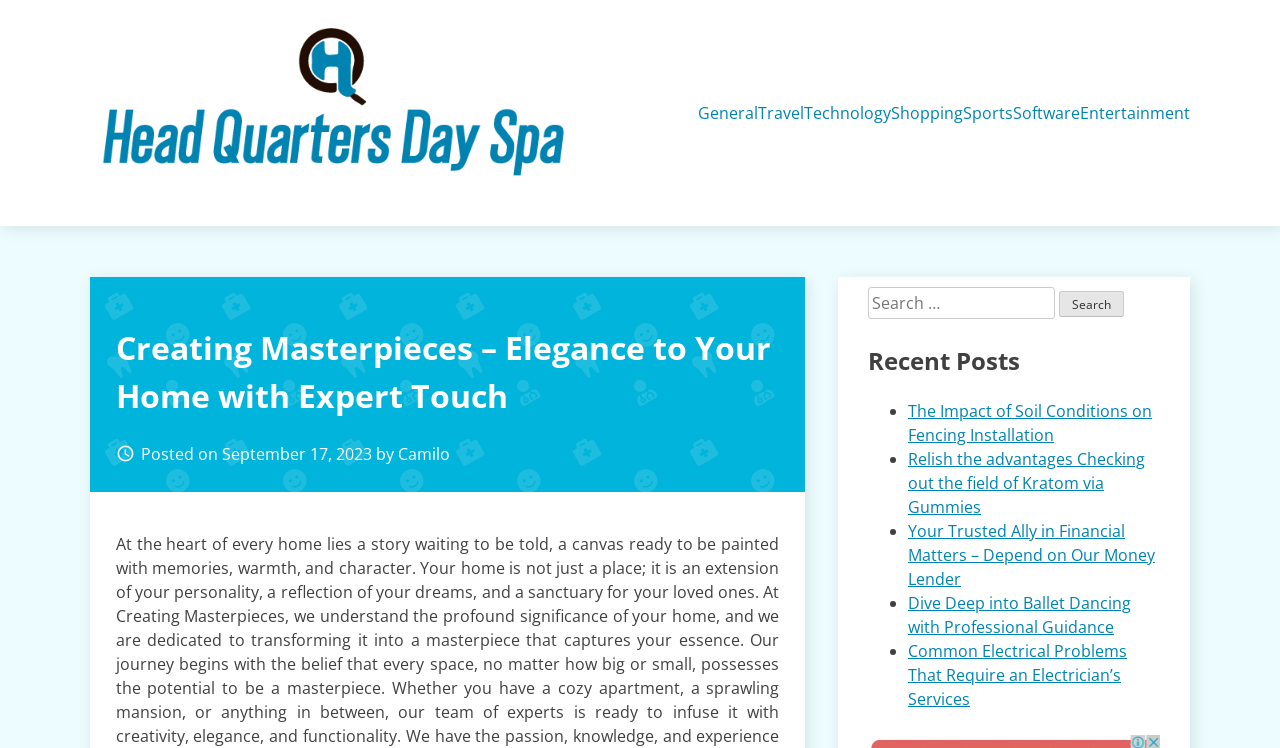What is the author of the latest post?
Using the image as a reference, answer the question in detail.

The author of the latest post can be found below the heading 'Creating Masterpieces – Elegance to Your Home with Expert Touch'. It is written as 'by Camilo'.